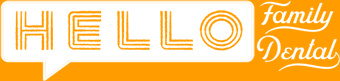Give a one-word or short-phrase answer to the following question: 
What font style is used for 'Family Dental'?

Cursive